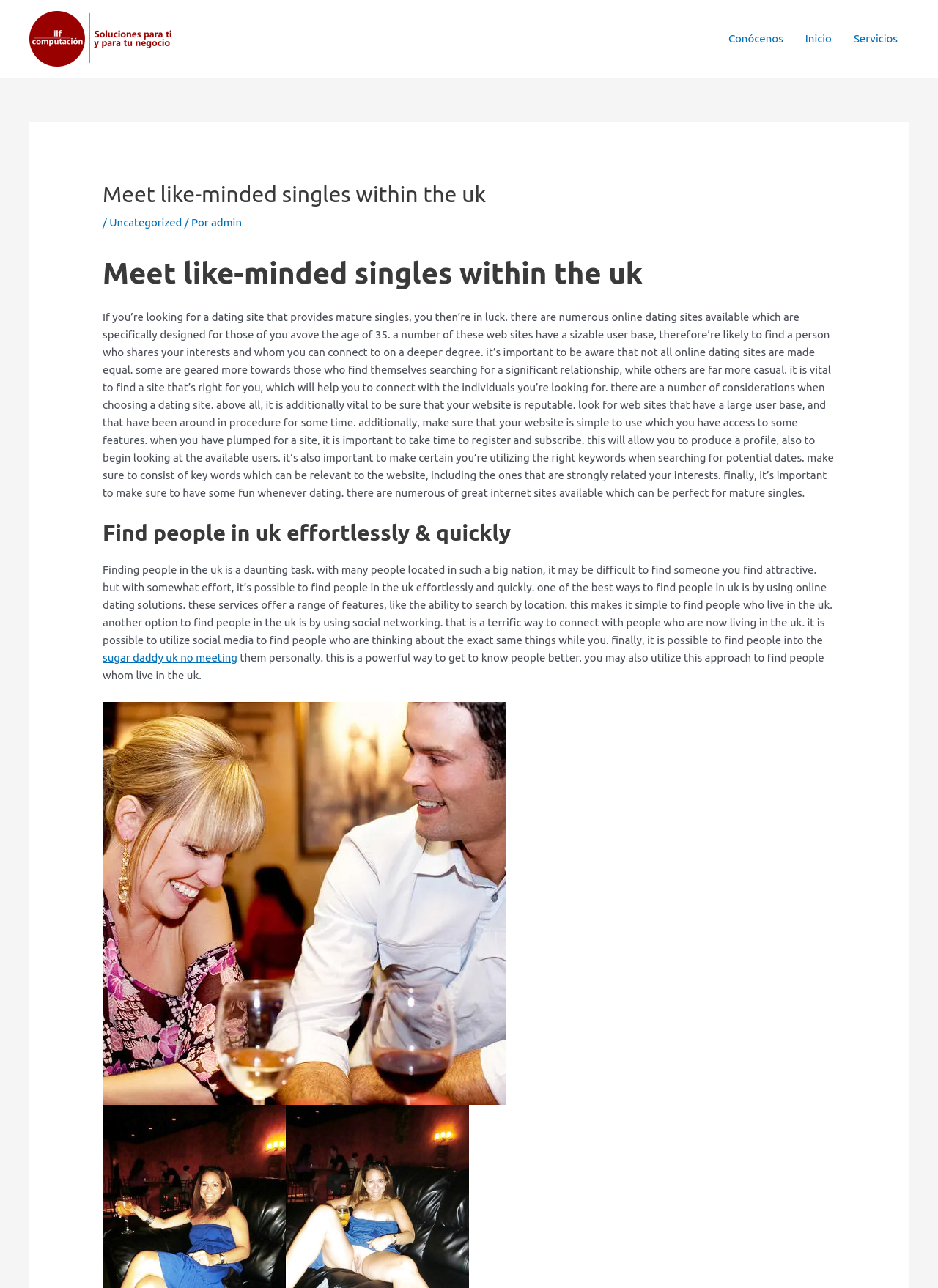What type of relationships is the website geared towards?
Your answer should be a single word or phrase derived from the screenshot.

Mature relationships